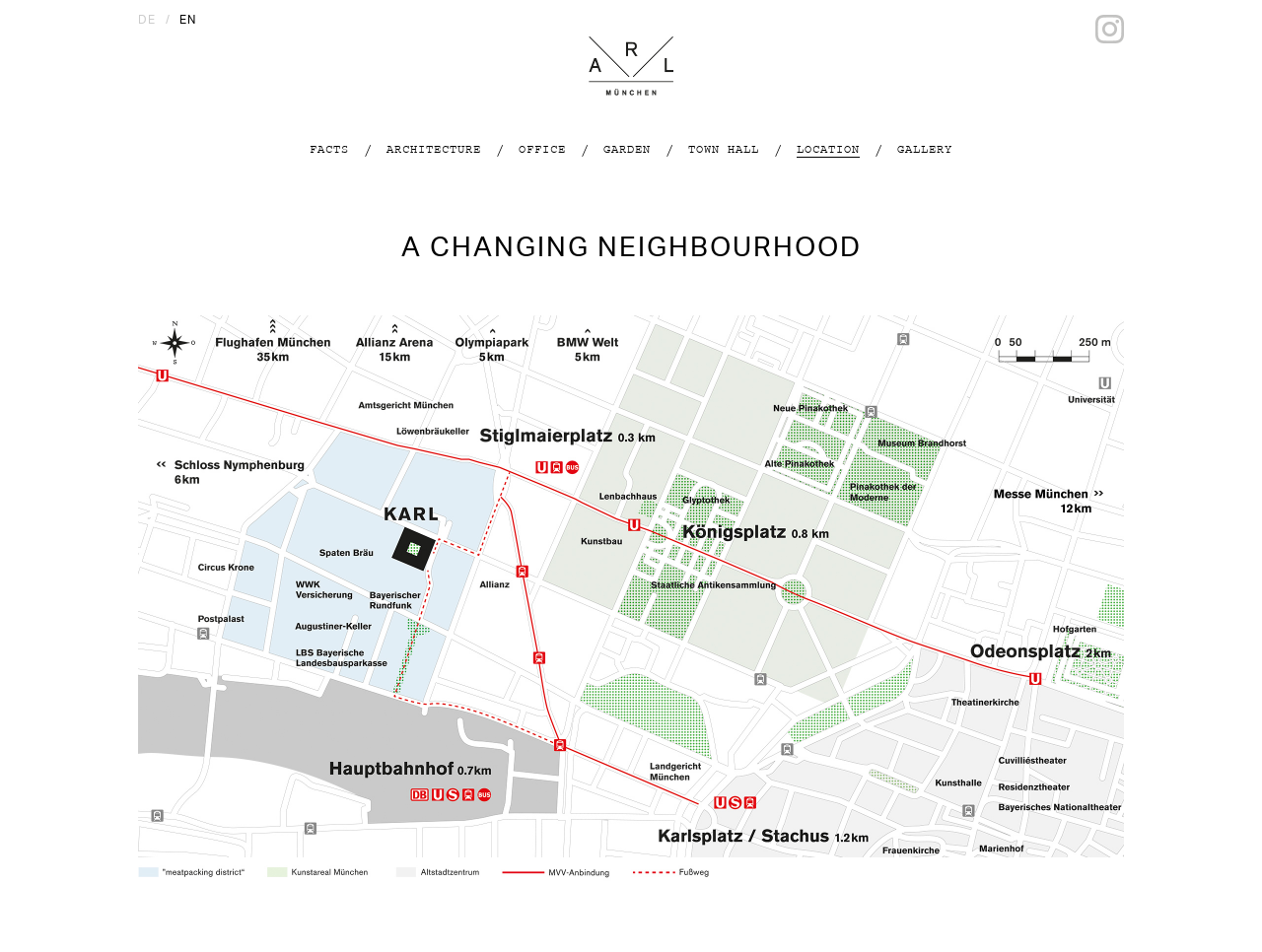Please specify the bounding box coordinates of the clickable section necessary to execute the following command: "Browse the categories".

None